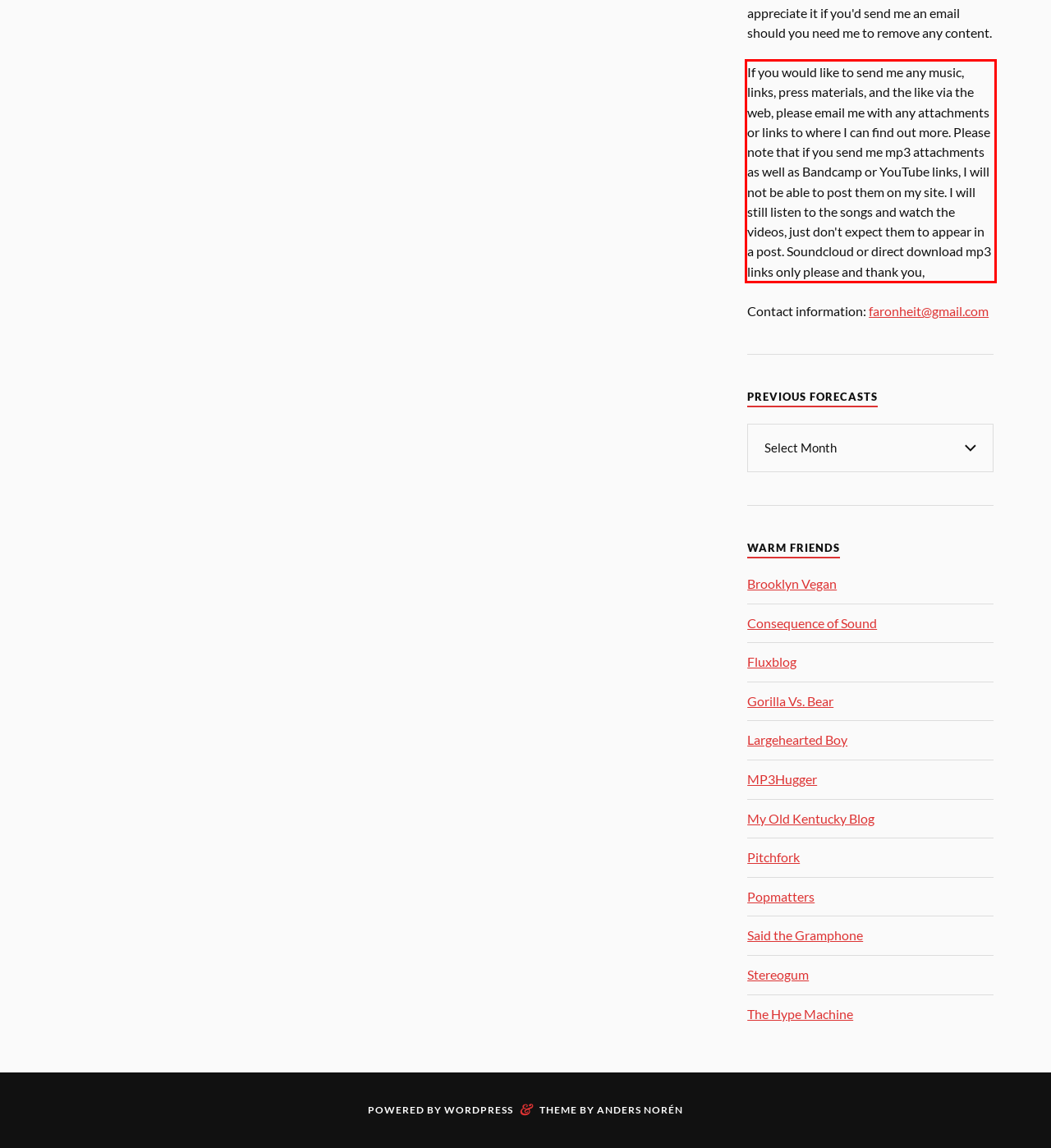In the screenshot of the webpage, find the red bounding box and perform OCR to obtain the text content restricted within this red bounding box.

If you would like to send me any music, links, press materials, and the like via the web, please email me with any attachments or links to where I can find out more. Please note that if you send me mp3 attachments as well as Bandcamp or YouTube links, I will not be able to post them on my site. I will still listen to the songs and watch the videos, just don't expect them to appear in a post. Soundcloud or direct download mp3 links only please and thank you,